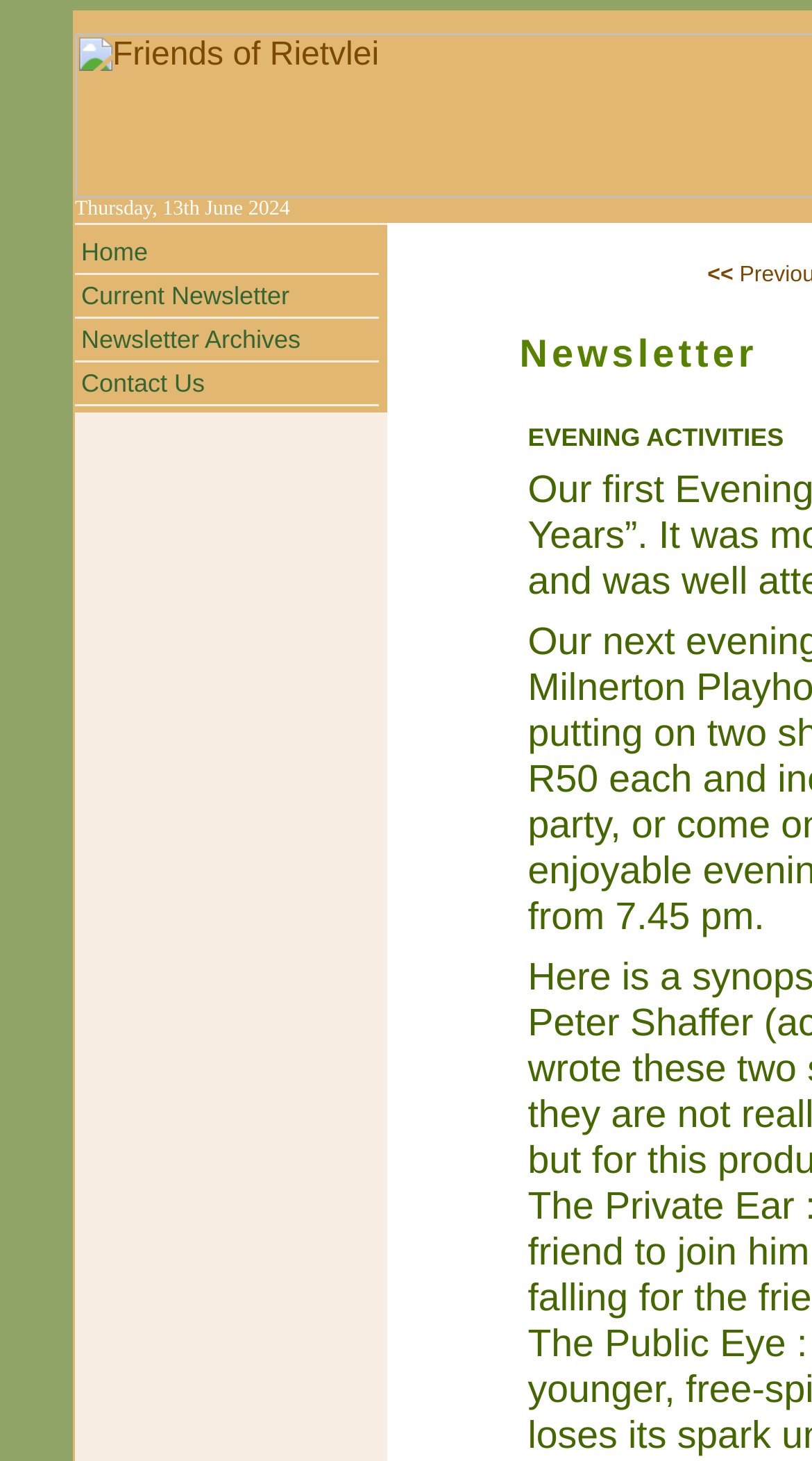Answer succinctly with a single word or phrase:
What is the first menu item?

Home